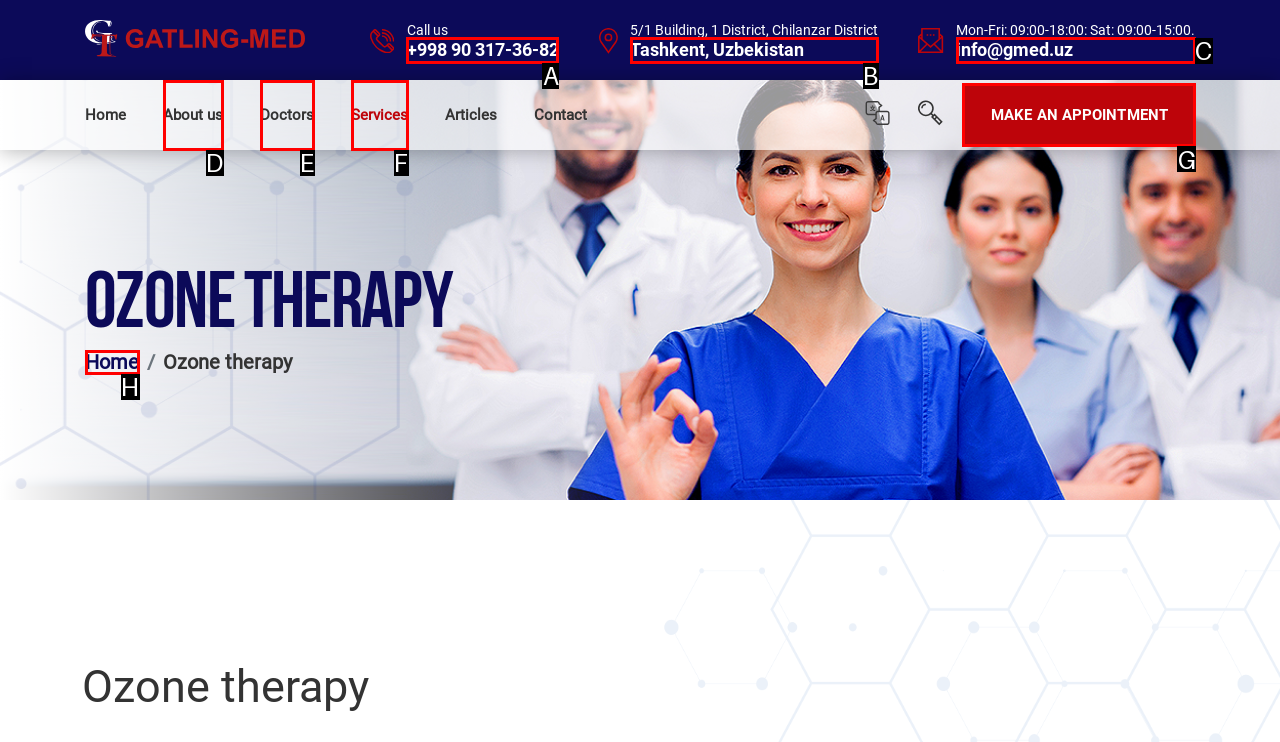Select the option I need to click to accomplish this task: Click the 'Literature' link
Provide the letter of the selected choice from the given options.

None